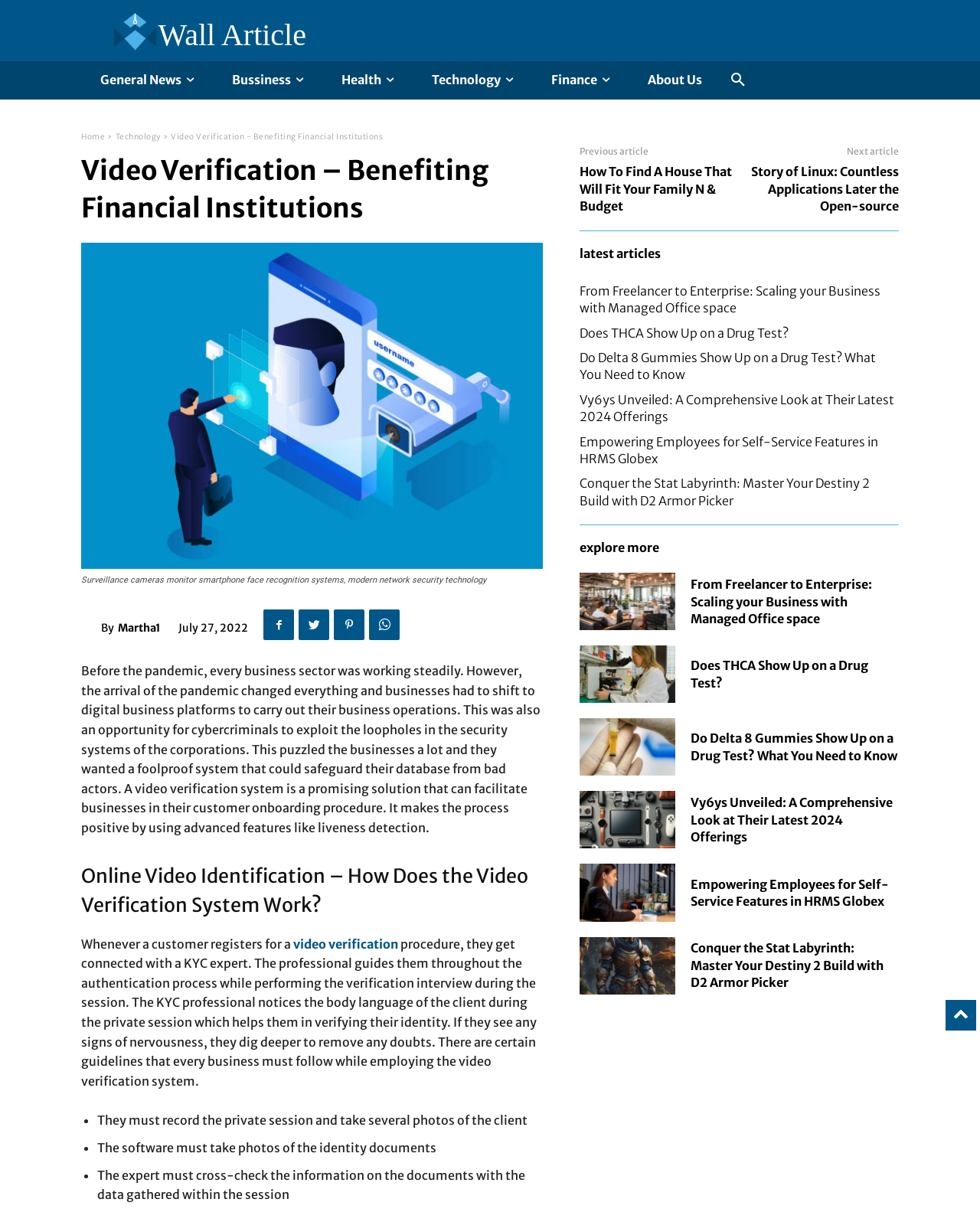Extract the main heading text from the webpage.

Video Verification – Benefiting Financial Institutions